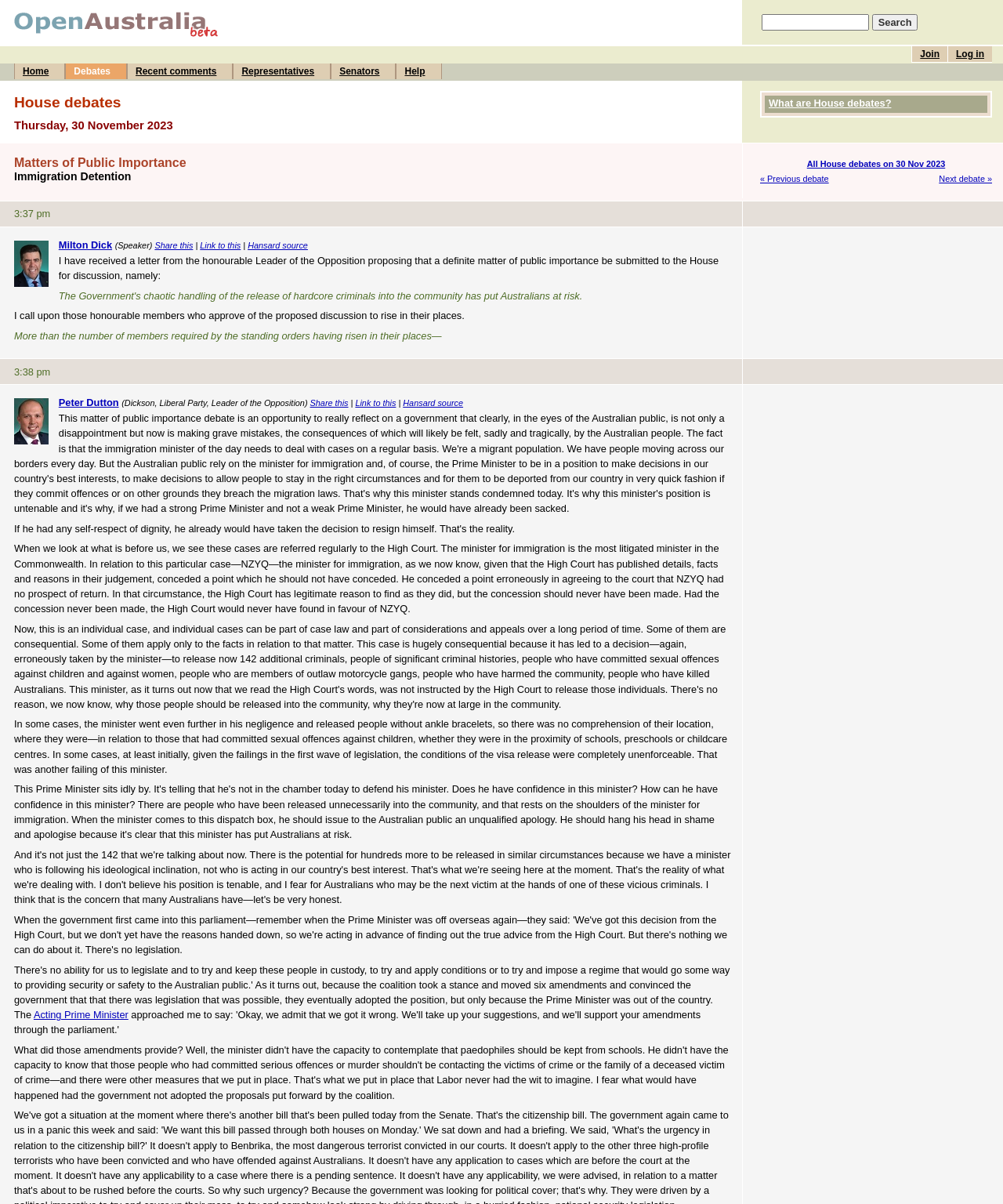What is the topic of the current debate?
Examine the screenshot and reply with a single word or phrase.

Immigration Detention